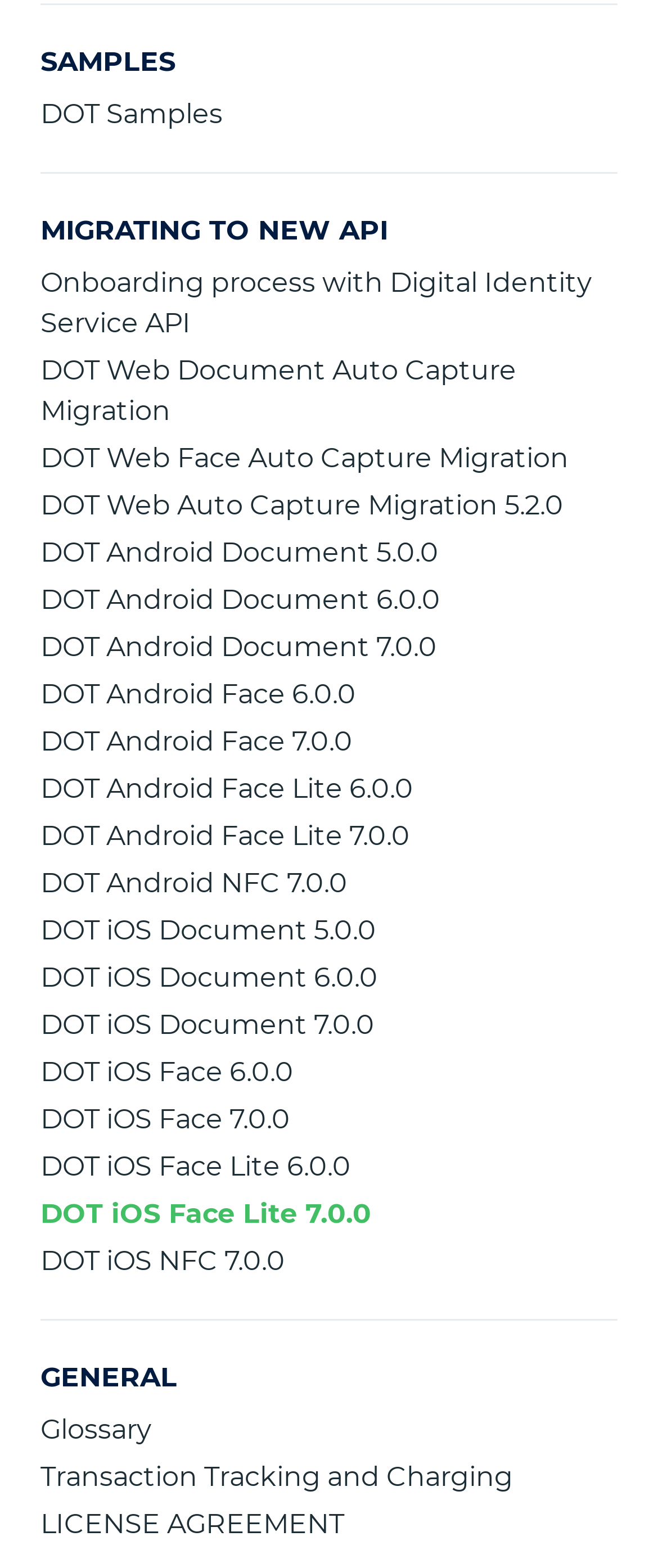How many headings are there on the webpage?
Using the image, answer in one word or phrase.

3